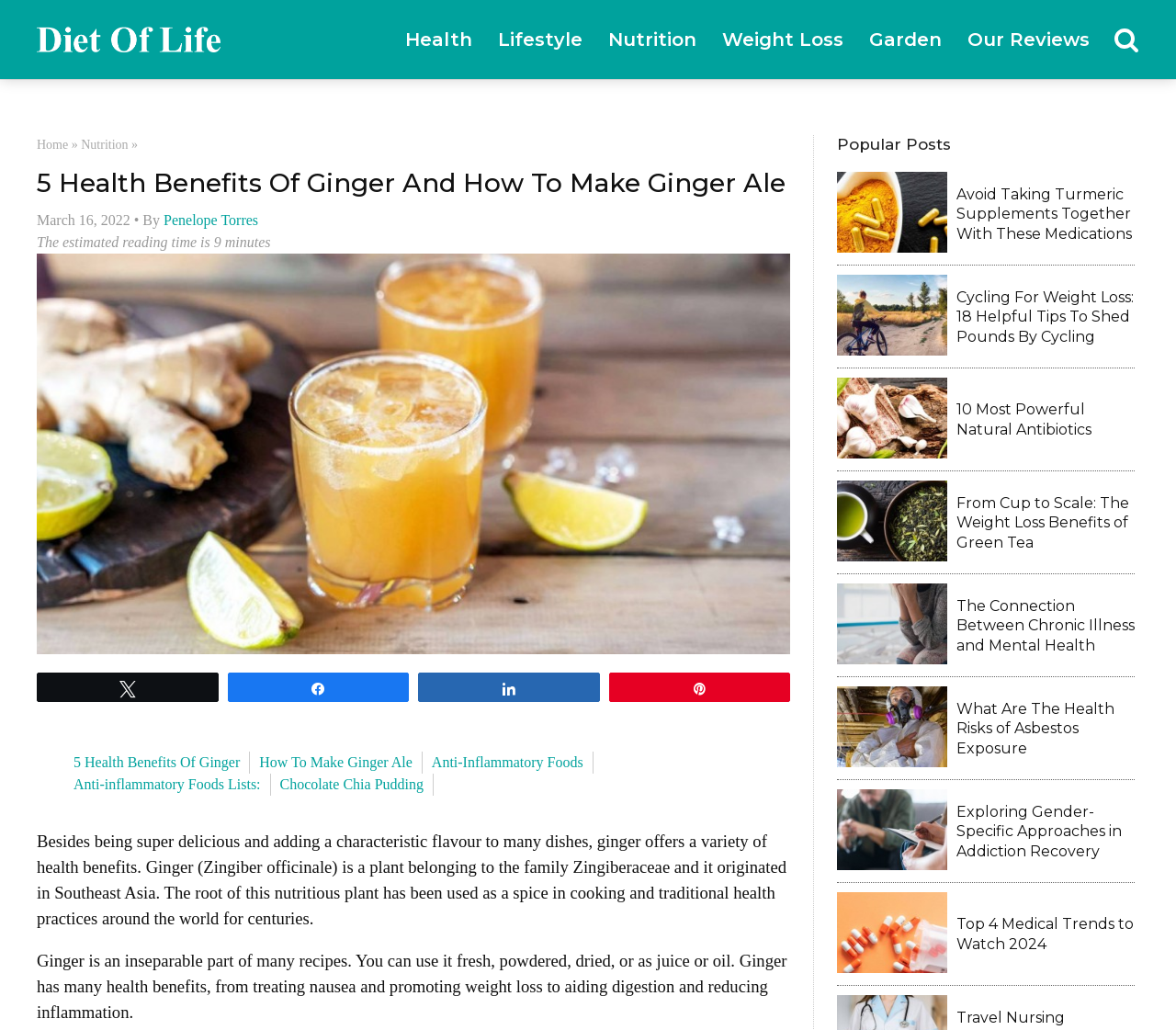Refer to the image and answer the question with as much detail as possible: How long does it take to read this article?

The estimated reading time of this article is 9 minutes, as indicated by the text 'The estimated reading time is 9 minutes'.